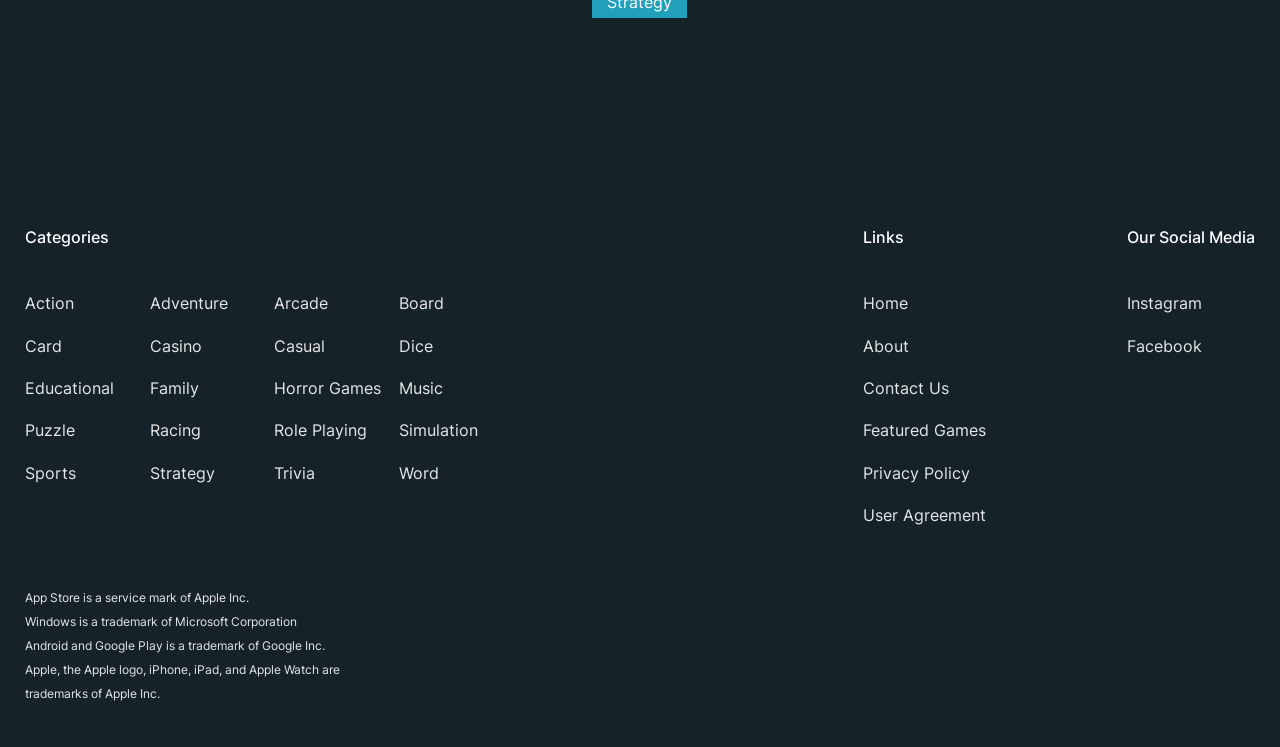What trademarks are mentioned at the bottom of the webpage?
Refer to the image and provide a one-word or short phrase answer.

Apple, Microsoft, Google